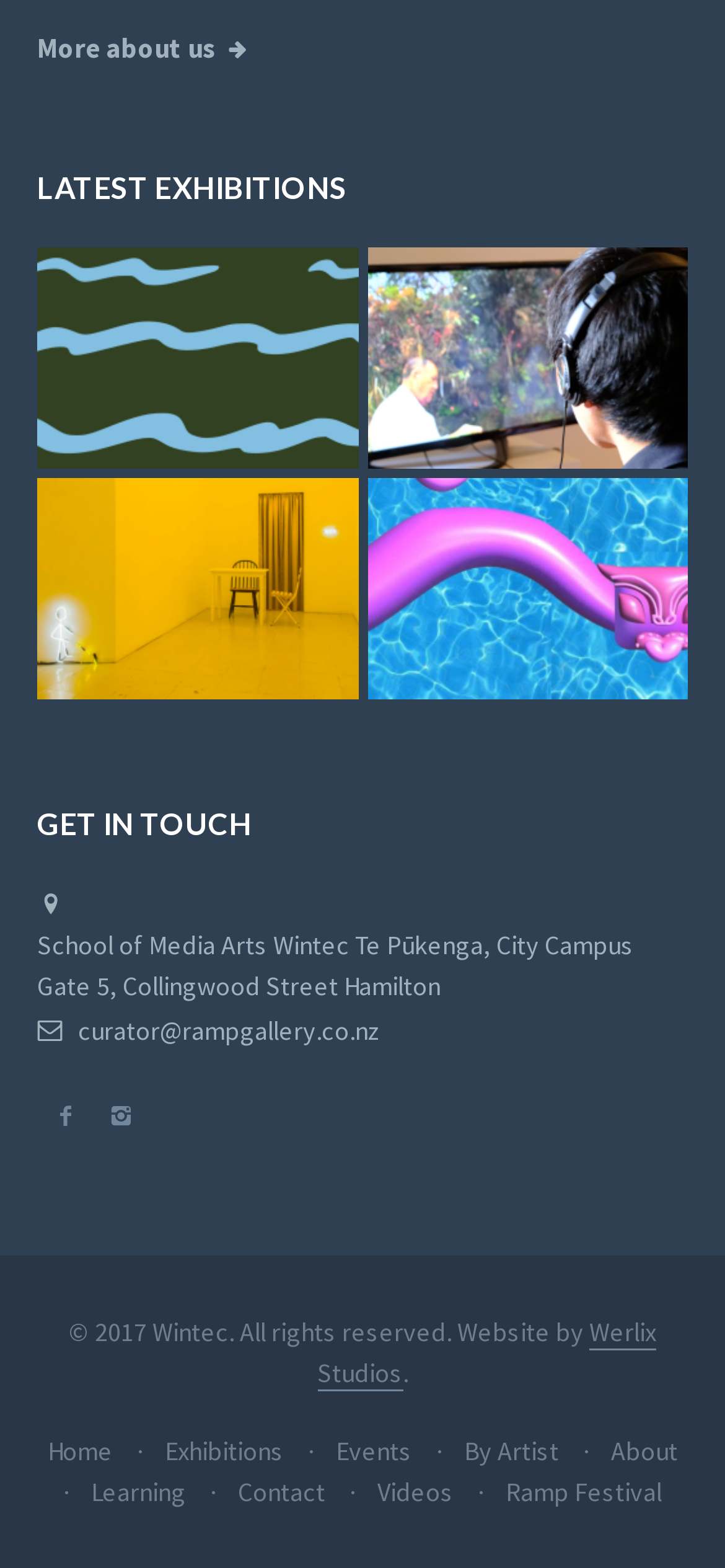Refer to the element description Ramp Festival and identify the corresponding bounding box in the screenshot. Format the coordinates as (top-left x, top-left y, bottom-right x, bottom-right y) with values in the range of 0 to 1.

[0.697, 0.94, 0.913, 0.962]